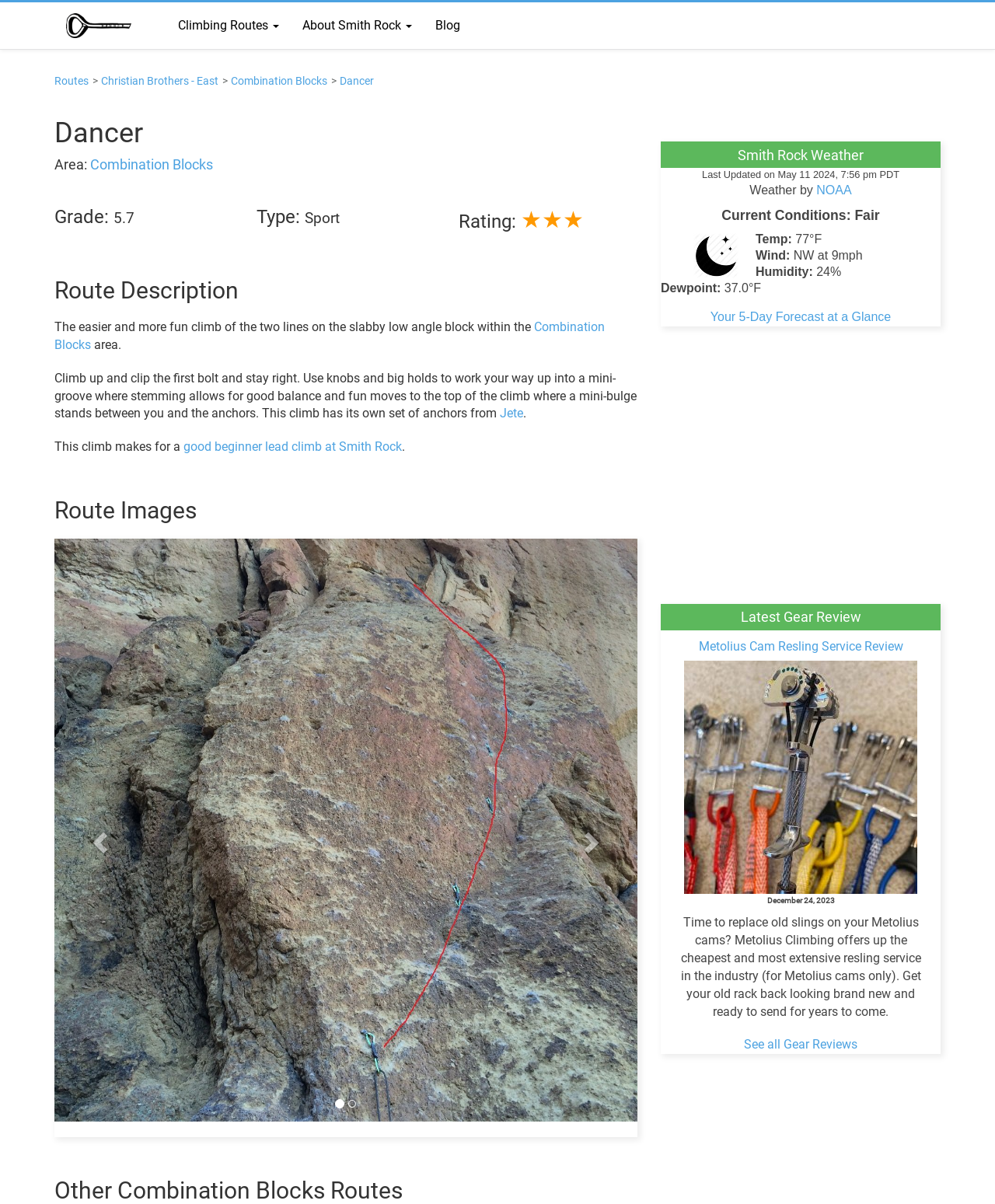Respond with a single word or phrase to the following question: What type of climb is the Dancer route?

Sport